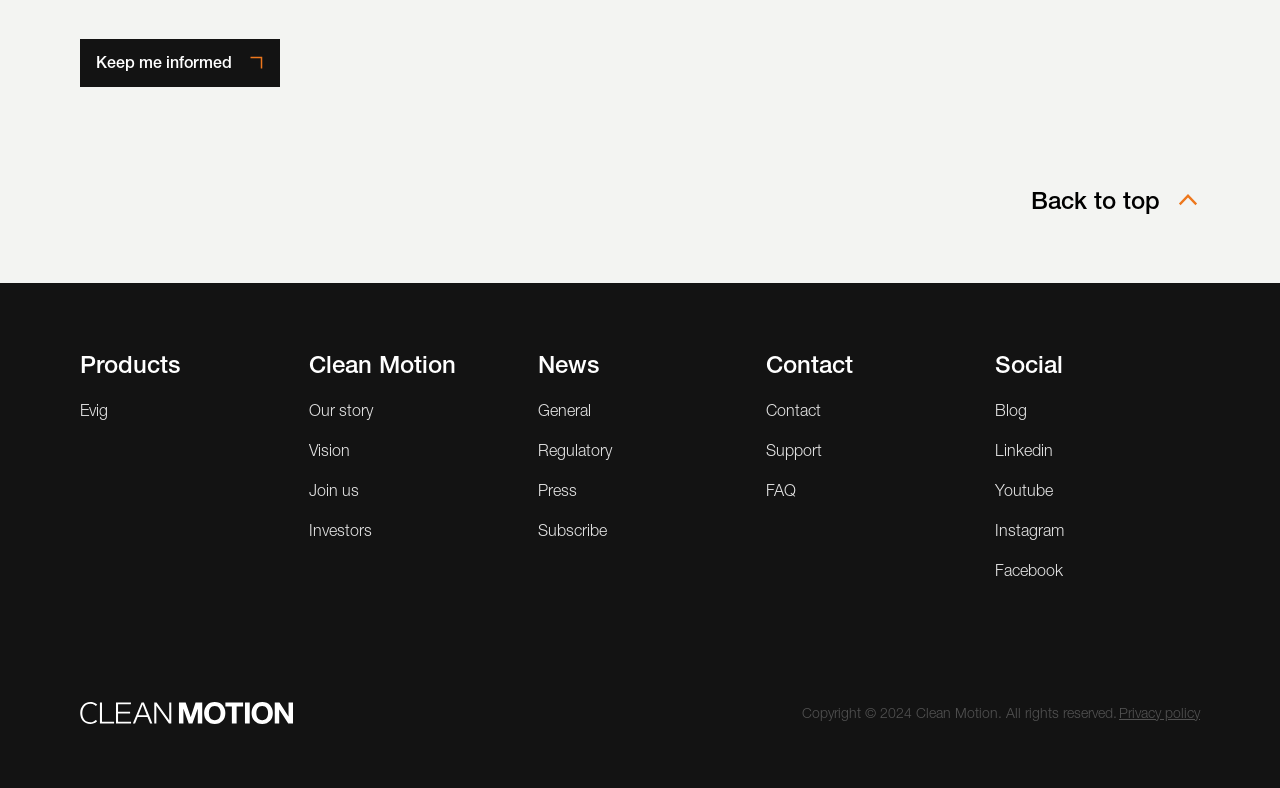How many social media links are available?
Look at the image and respond with a one-word or short phrase answer.

5